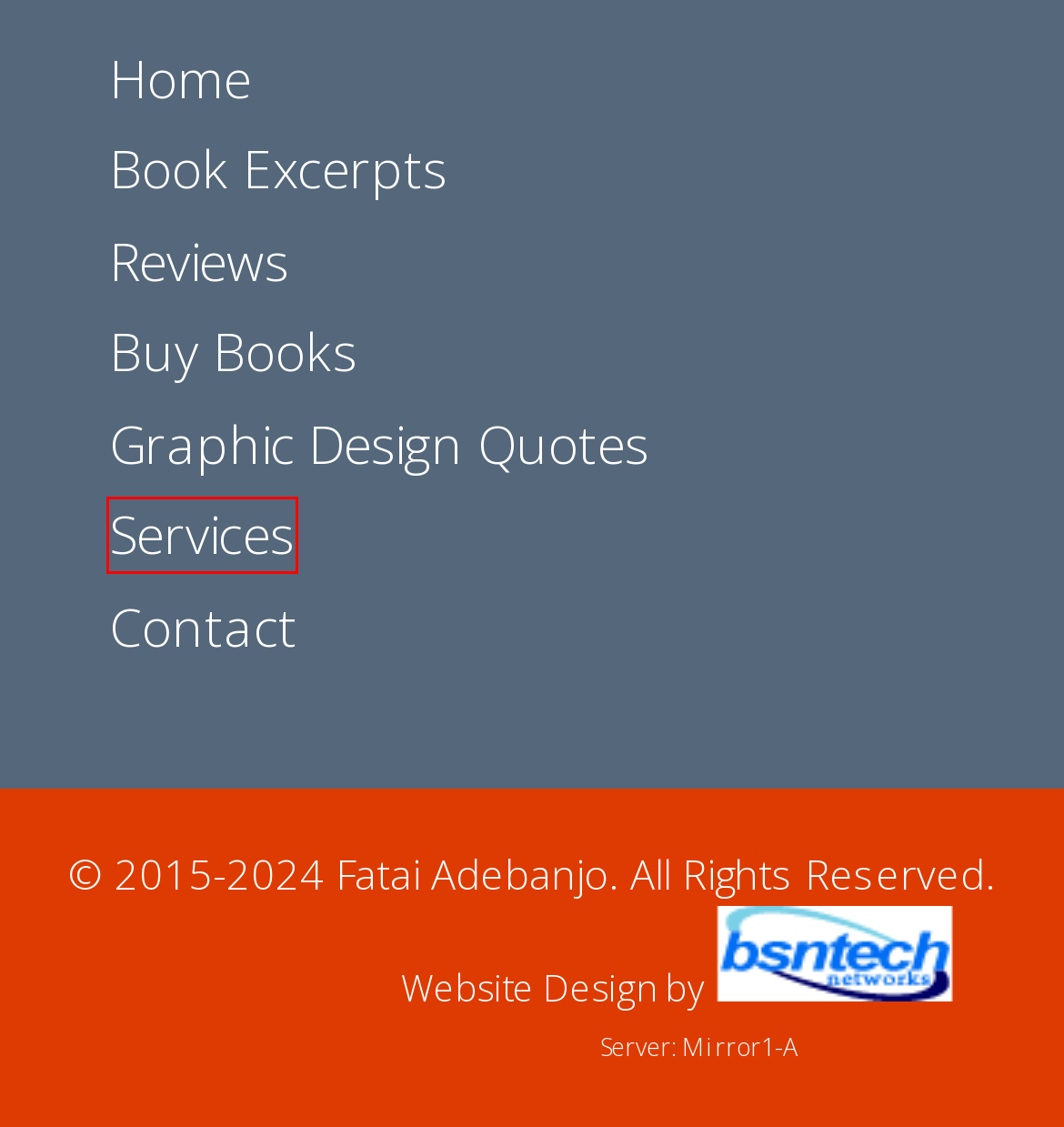Observe the screenshot of a webpage with a red bounding box highlighting an element. Choose the webpage description that accurately reflects the new page after the element within the bounding box is clicked. Here are the candidates:
A. Reviews - Fatai Adebanjo
B. Interpretation Services - Fatai Adebanjo
C. Contact - Fatai Adebanjo
D. Buy Books - Fatai Adebanjo
E. godsphone - Fatai Adebanjo
F. Home - Fatai Adebanjo
G. Affordable Website Design and Professional Logo Design for $150
H. Book Excerpts - Fatai Adebanjo

B